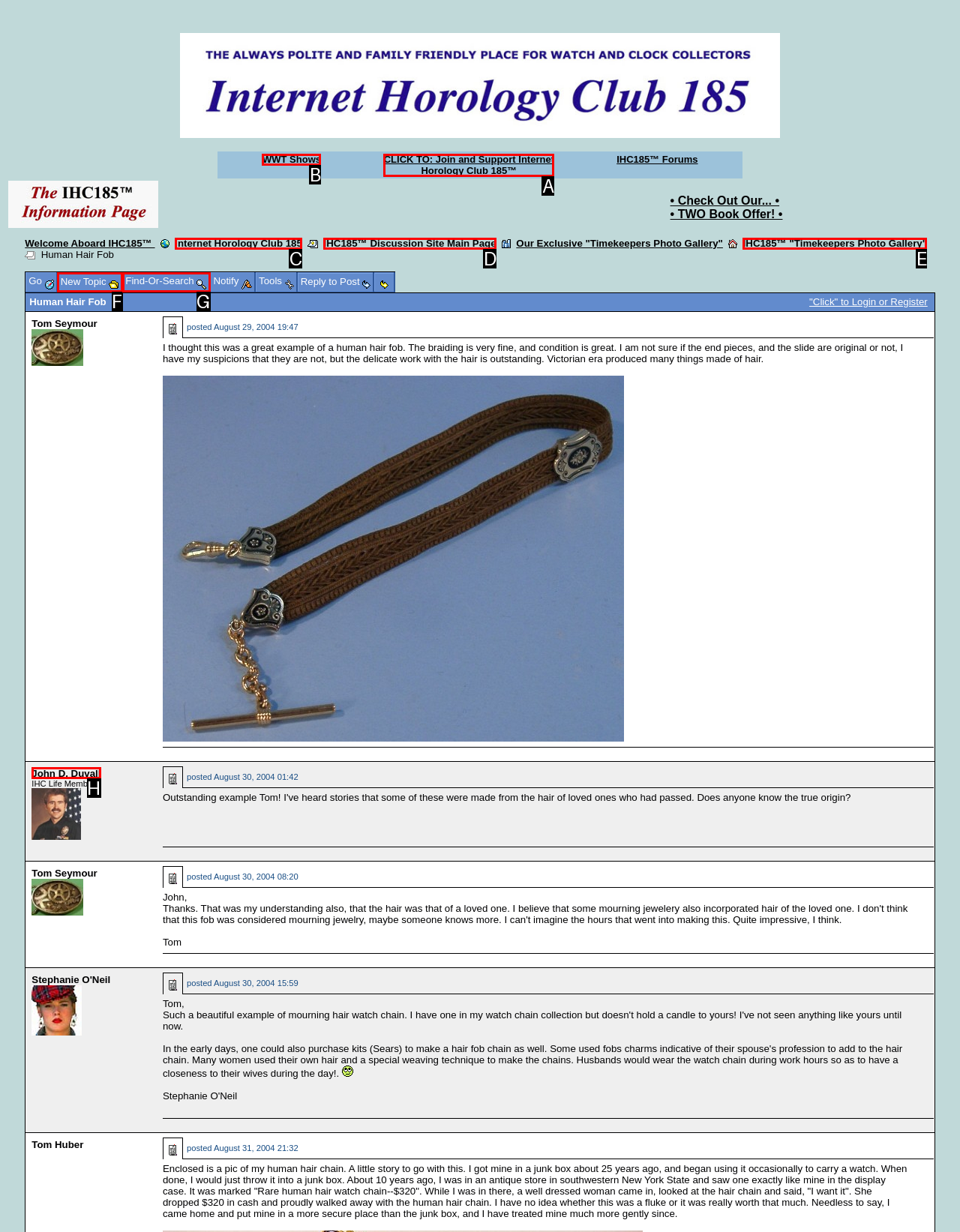Identify the letter of the option that should be selected to accomplish the following task: Click on WWT Shows. Provide the letter directly.

B